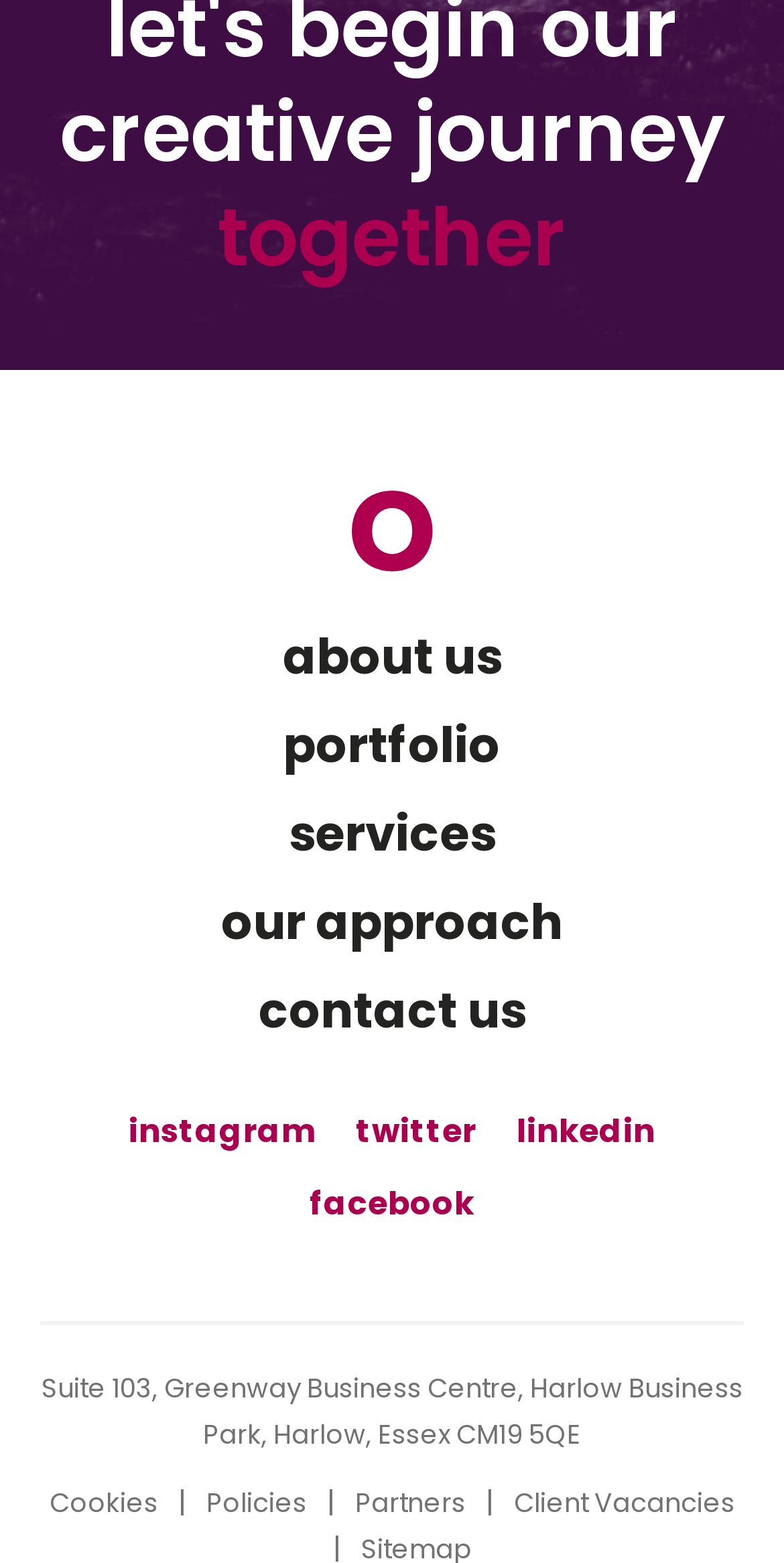Please specify the coordinates of the bounding box for the element that should be clicked to carry out this instruction: "learn about services". The coordinates must be four float numbers between 0 and 1, formatted as [left, top, right, bottom].

[0.368, 0.518, 0.632, 0.549]